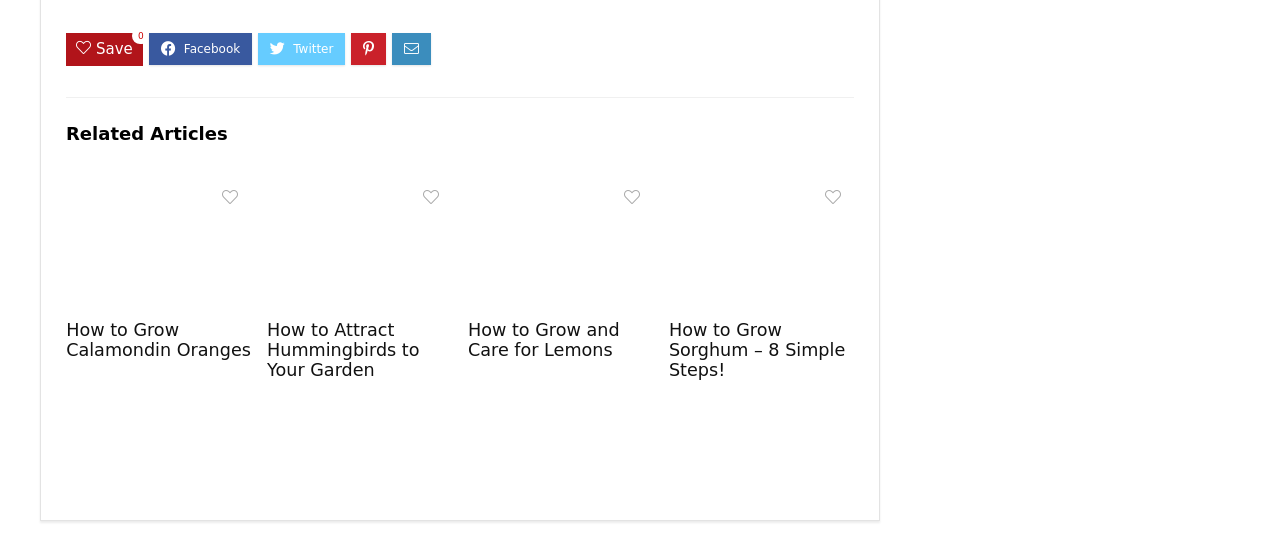What is the topic of the first article?
Could you answer the question in a detailed manner, providing as much information as possible?

The first article is located at the top-left corner of the webpage, and its heading is 'How to Grow Calamondin Oranges', which indicates that the topic of this article is about growing Calamondin Oranges.